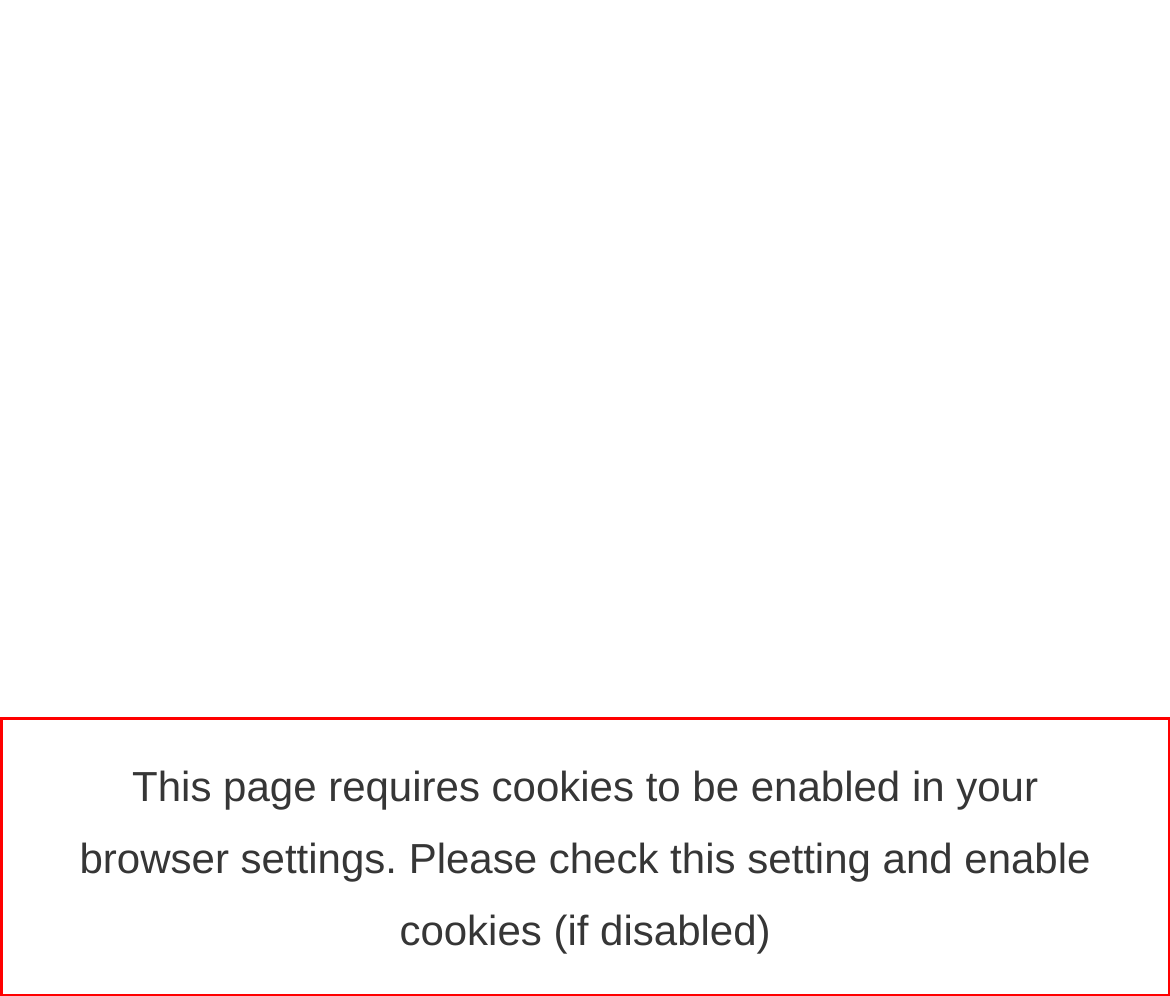Analyze the screenshot of a webpage where a red rectangle is bounding a UI element. Extract and generate the text content within this red bounding box.

This page requires cookies to be enabled in your browser settings. Please check this setting and enable cookies (if disabled)